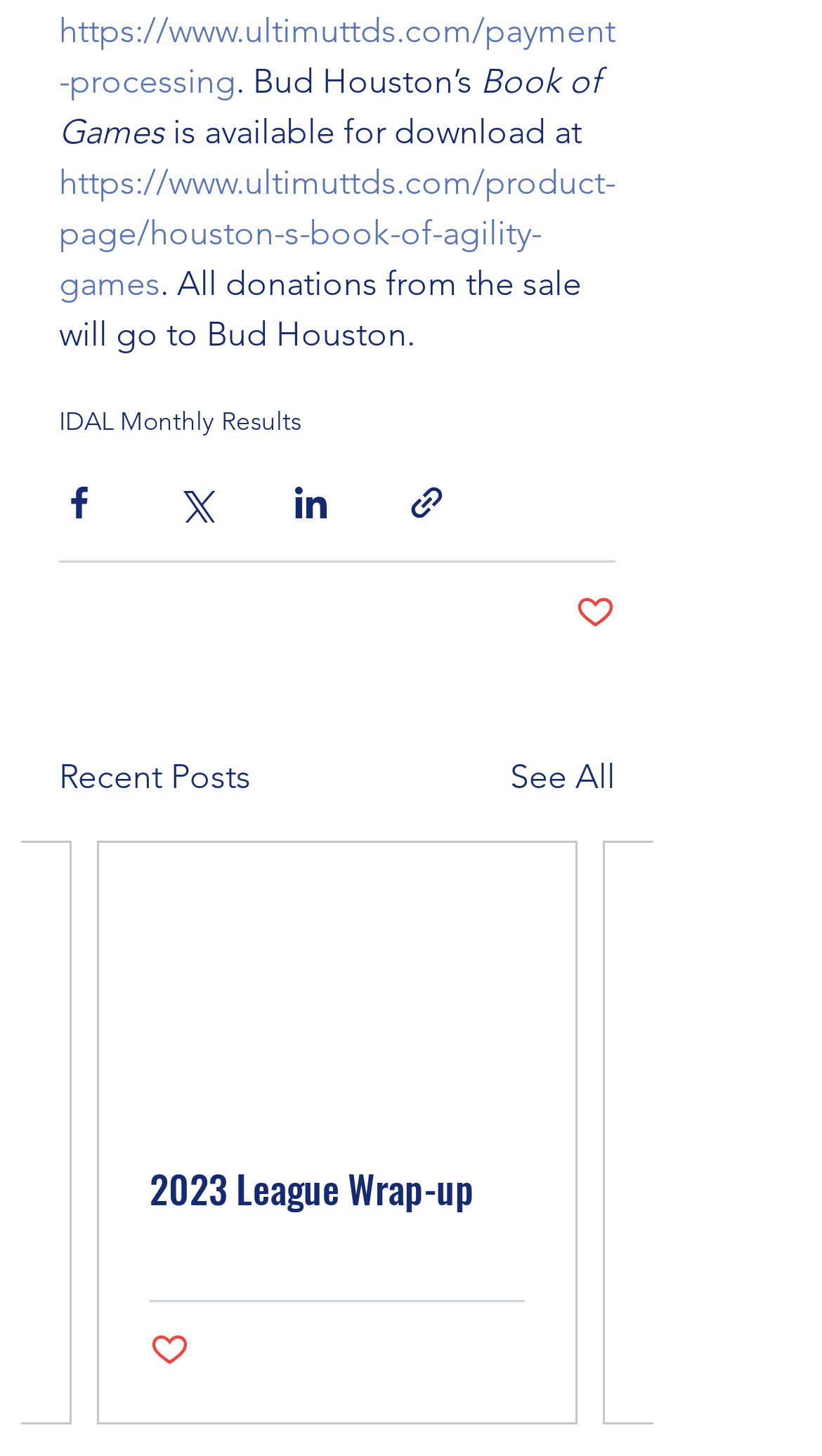Can you specify the bounding box coordinates for the region that should be clicked to fulfill this instruction: "Share via Facebook".

[0.072, 0.331, 0.121, 0.358]